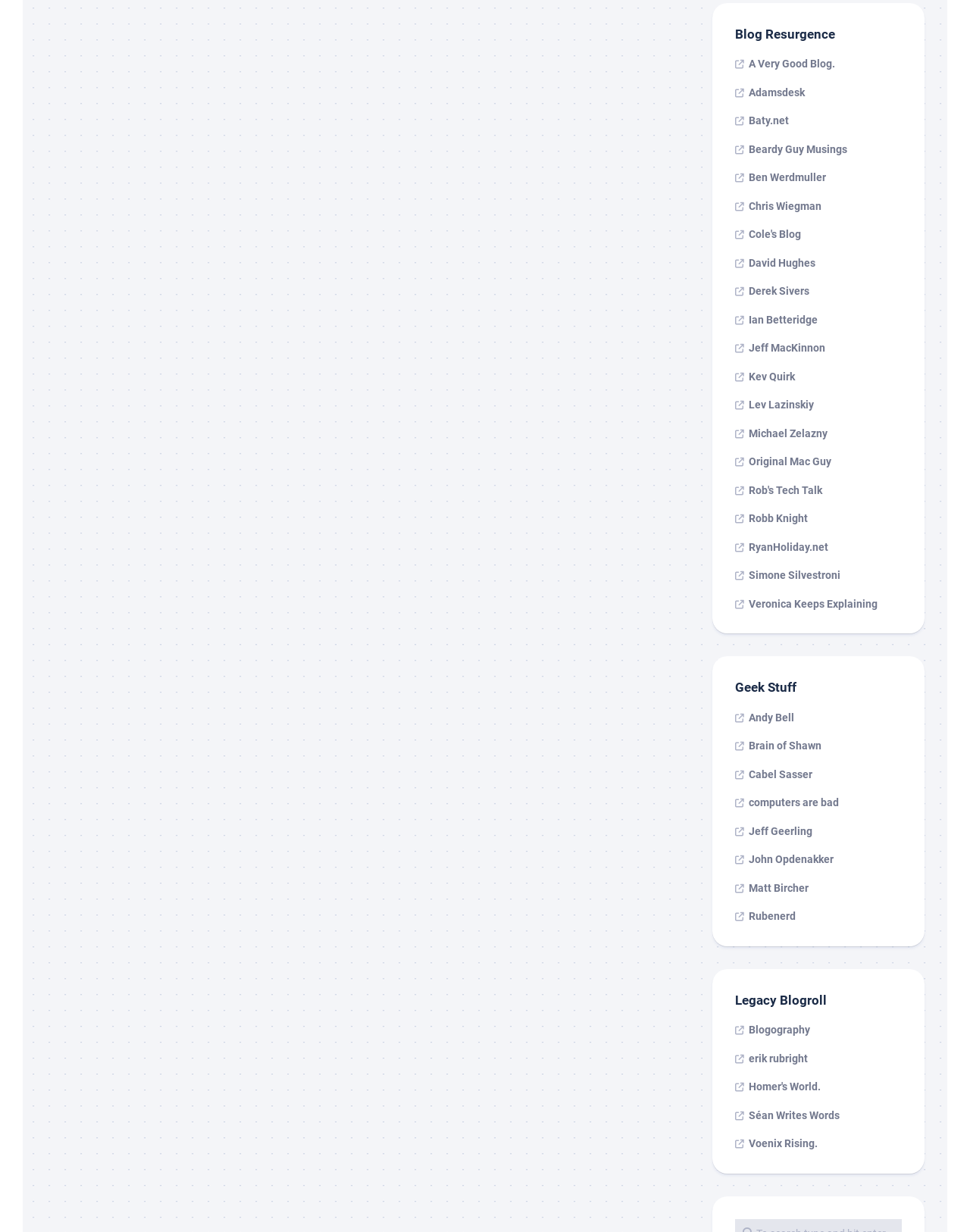Give a short answer to this question using one word or a phrase:
What type of content is listed on this webpage?

Blogs